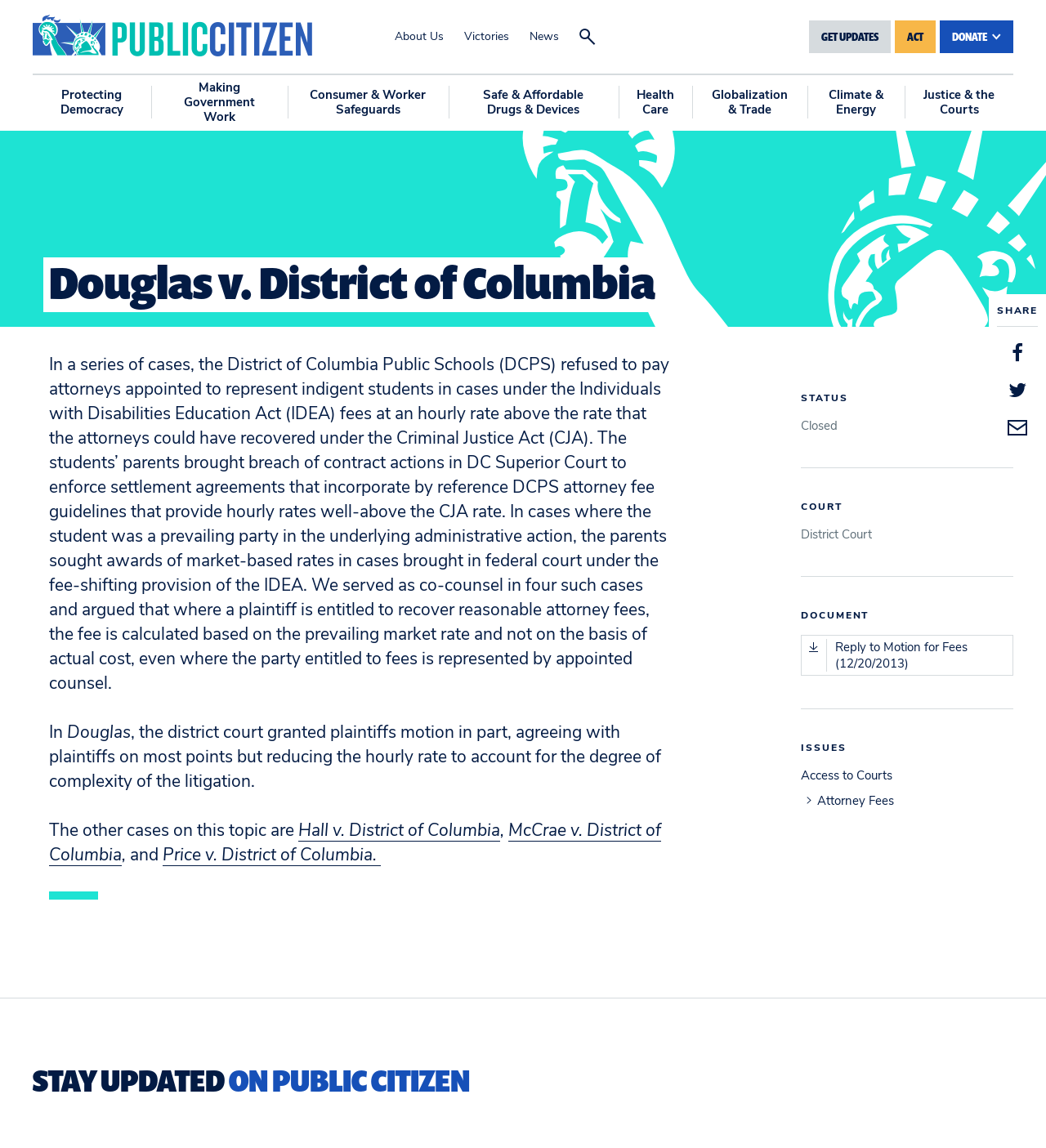Identify the bounding box coordinates of the part that should be clicked to carry out this instruction: "Click on 'GET UPDATES'".

[0.773, 0.018, 0.852, 0.046]